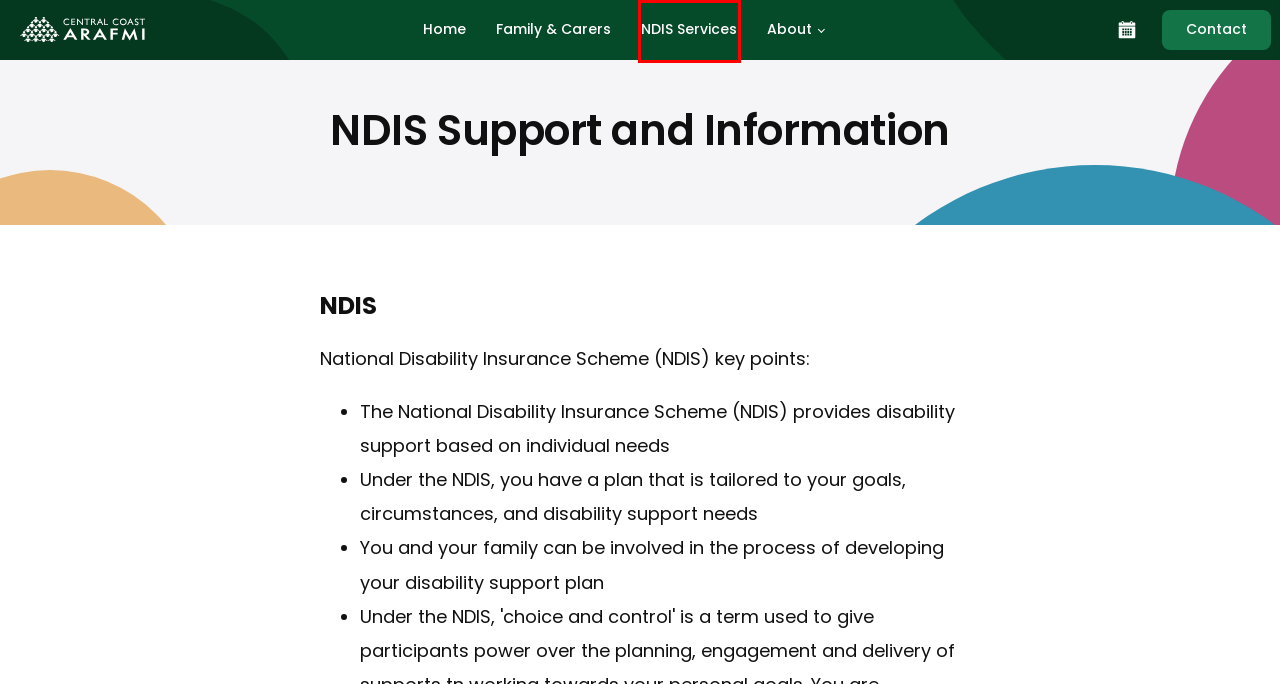Examine the screenshot of a webpage with a red bounding box around a UI element. Your task is to identify the webpage description that best corresponds to the new webpage after clicking the specified element. The given options are:
A. Family and Carers - Central Coast ARAFMI
B. Contact - Central Coast ARAFMI
C. Locations - Central Coast ARAFMI
D. NDIS Services - Central Coast ARAFMI
E. Events from June 12 - June 19 - Central Coast ARAFMI
F. Central Coast ARAFMI - Mental Health Support
G. Resources - Central Coast ARAFMI
H. Our Story - Central Coast ARAFMI

D